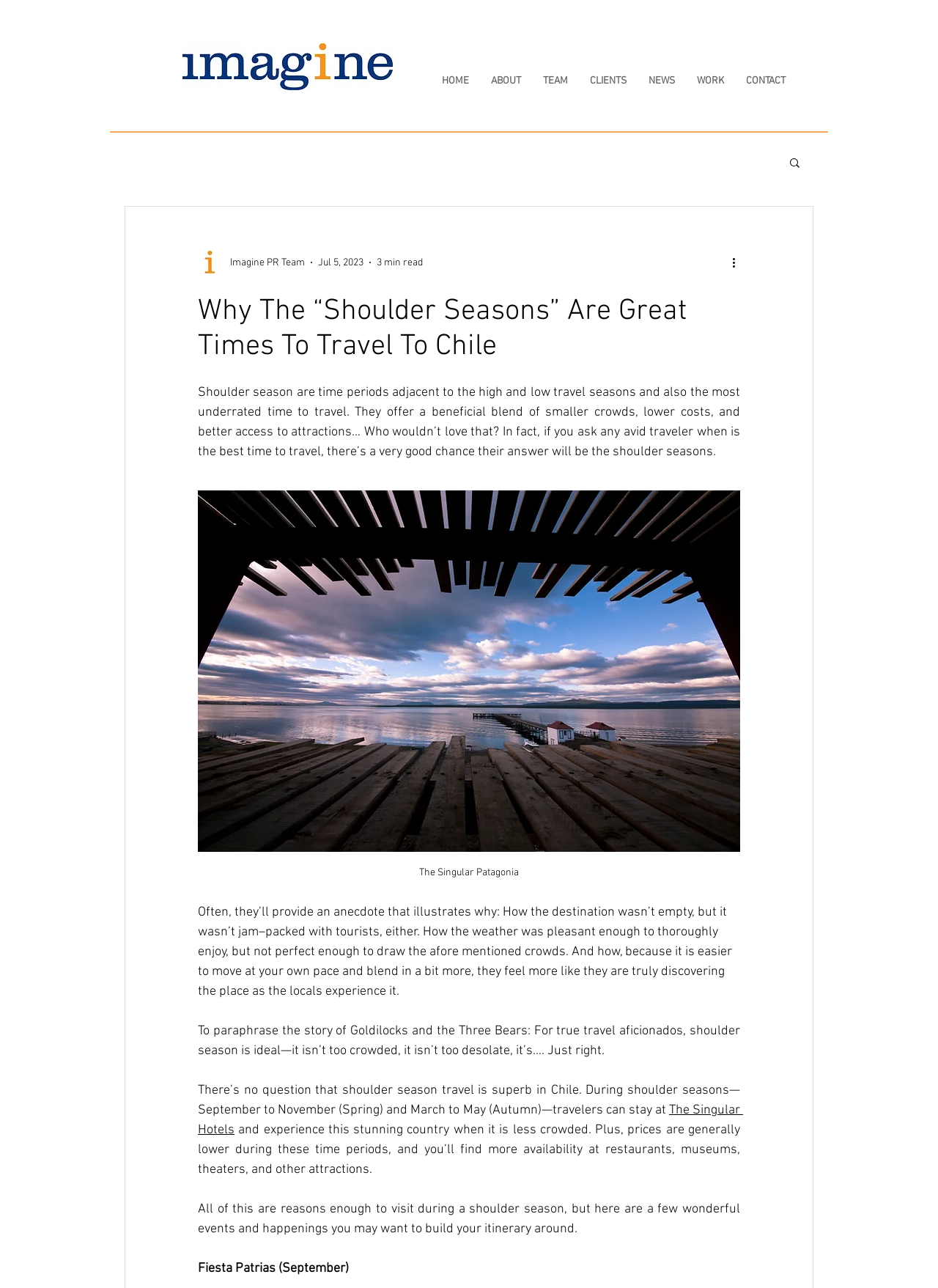Locate the bounding box coordinates of the area to click to fulfill this instruction: "Click the HOME link". The bounding box should be presented as four float numbers between 0 and 1, in the order [left, top, right, bottom].

[0.459, 0.056, 0.512, 0.07]